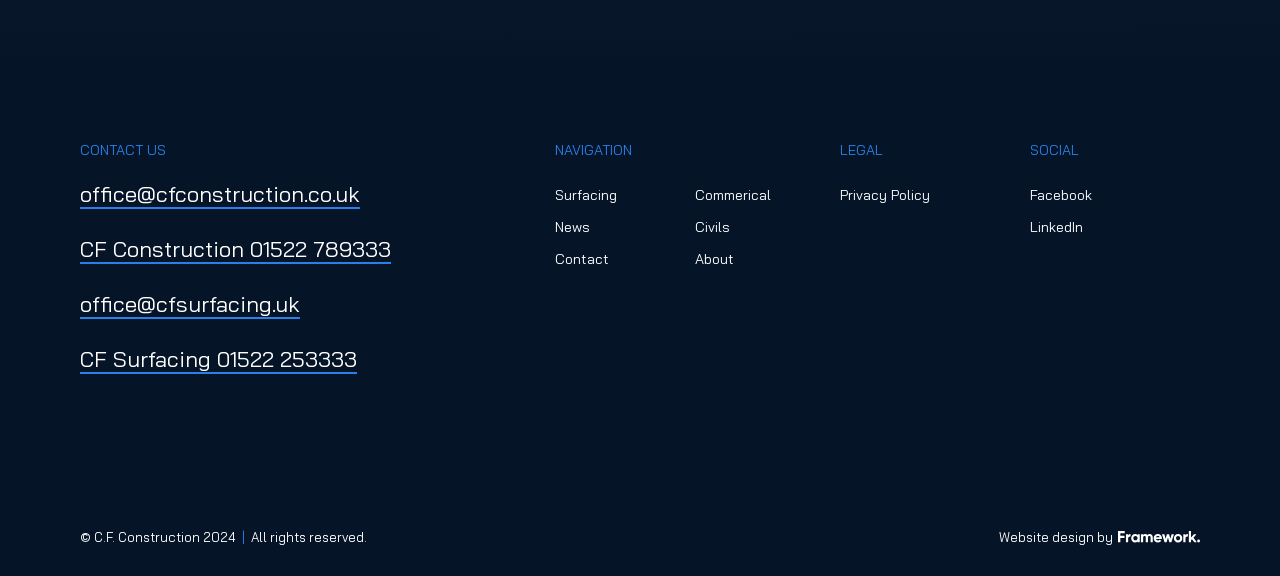Using the webpage screenshot and the element description Website design by, determine the bounding box coordinates. Specify the coordinates in the format (top-left x, top-left y, bottom-right x, bottom-right y) with values ranging from 0 to 1.

[0.78, 0.913, 0.938, 0.951]